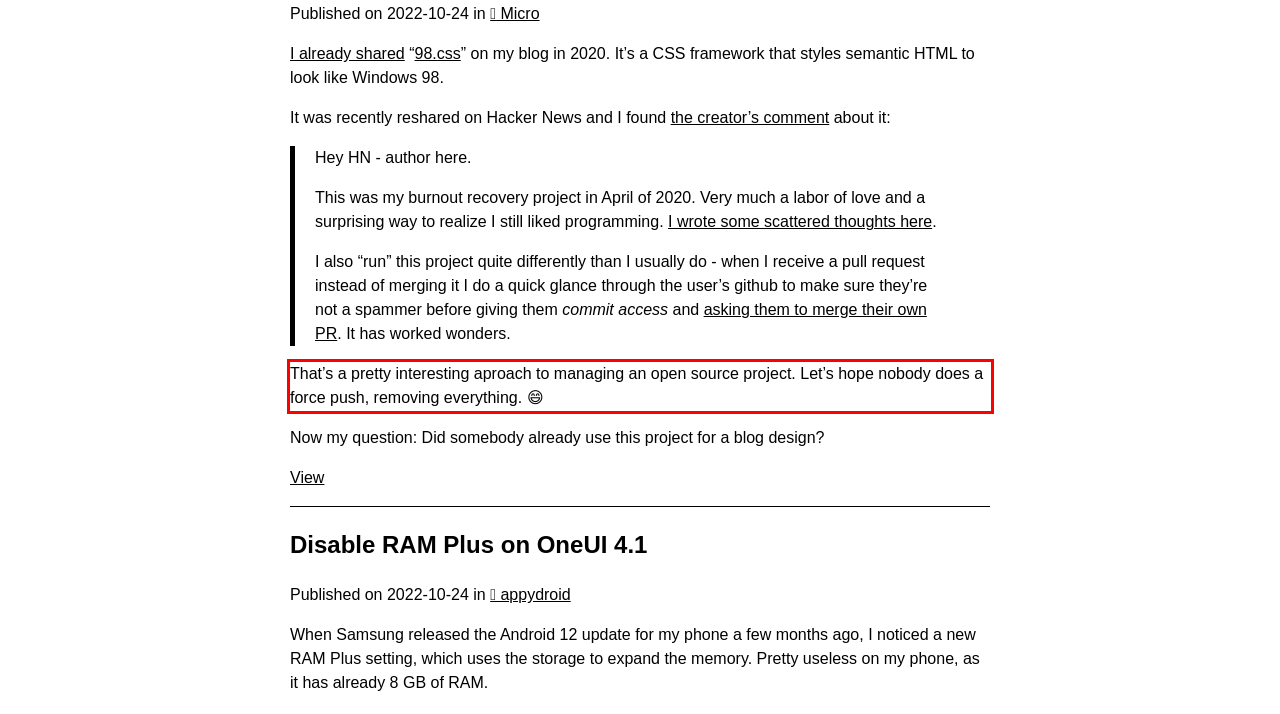Please examine the webpage screenshot containing a red bounding box and use OCR to recognize and output the text inside the red bounding box.

That’s a pretty interesting aproach to managing an open source project. Let’s hope nobody does a force push, removing everything. 😄